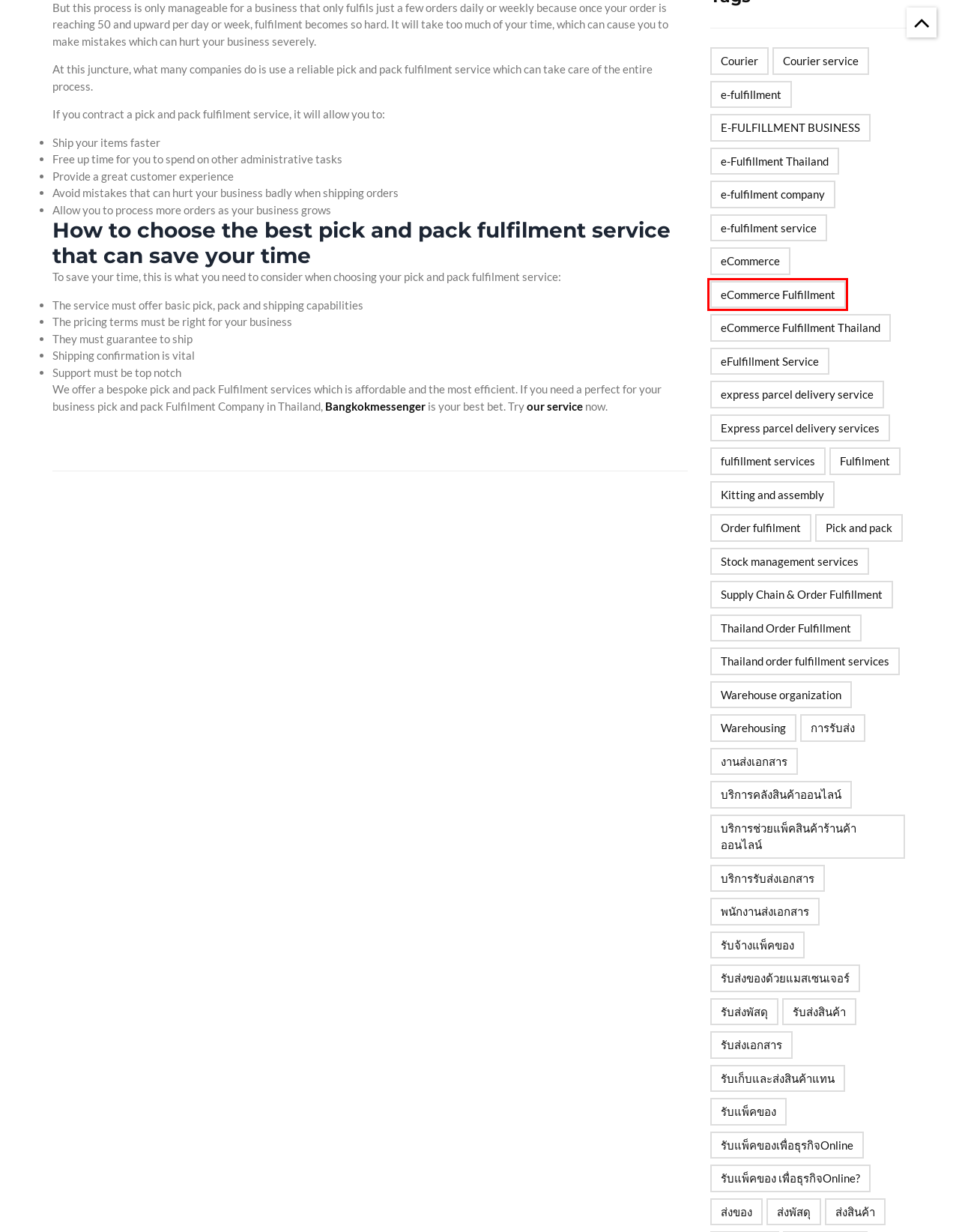You are looking at a screenshot of a webpage with a red bounding box around an element. Determine the best matching webpage description for the new webpage resulting from clicking the element in the red bounding box. Here are the descriptions:
A. รับแพ็คของเพื่อธุรกิจOnline Archives - bangkokmessenger
B. พนักงานส่งเอกสาร Archives - bangkokmessenger
C. eFulfillment Service Archives - bangkokmessenger
D. บริการช่วยแพ็คสินค้าร้านค้าออนไลน์ Archives - bangkokmessenger
E. eCommerce Fulfillment Archives - bangkokmessenger
F. รับส่งพัสดุ Archives - bangkokmessenger
G. รับส่งเอกสาร Archives - bangkokmessenger
H. Thailand order fulfillment services Archives - bangkokmessenger

E